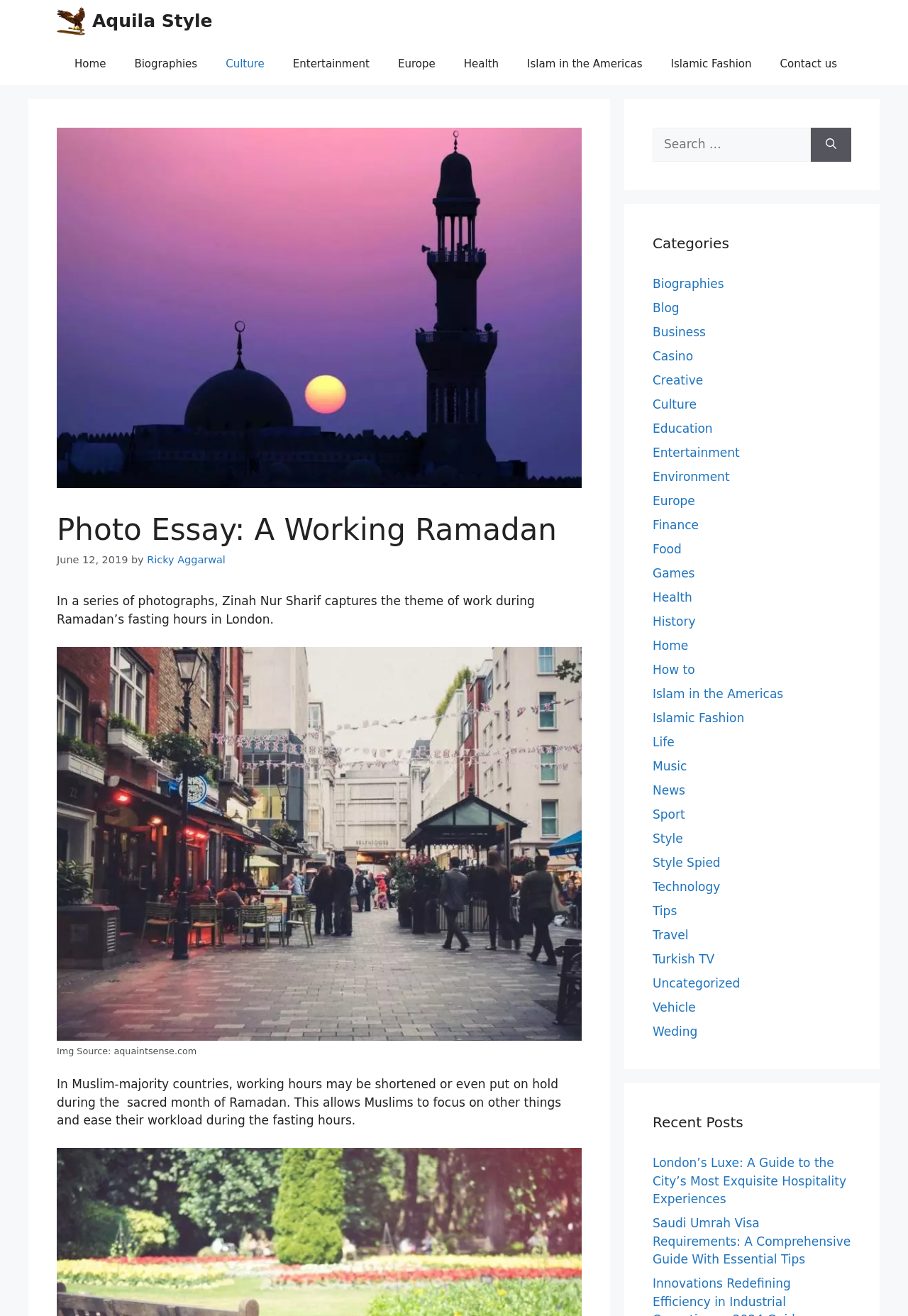Summarize the webpage with intricate details.

This webpage is a photo essay titled "A Working Ramadan" by Ricky Aggarwal, published on Aquila Style. The page has a navigation bar at the top with links to various sections, including Home, Biographies, Culture, and more. Below the navigation bar, there is a header section with the title of the photo essay, the author's name, and the date of publication, June 12, 2019.

The main content of the page is a series of photographs by Zinah Nur Sharif, capturing the theme of work during Ramadan's fasting hours in London. The photographs are accompanied by a descriptive text that explains the context of working hours during Ramadan in Muslim-majority countries.

To the right of the main content, there is a search bar with a button to search for specific topics. Below the search bar, there is a list of categories, including Biographies, Blog, Business, and more, with links to related articles.

At the bottom of the page, there is a section titled "Recent Posts" with links to two recent articles, "London’s Luxe: A Guide to the City’s Most Exquisite Hospitality Experiences" and "Saudi Umrah Visa Requirements: A Comprehensive Guide With Essential Tips".